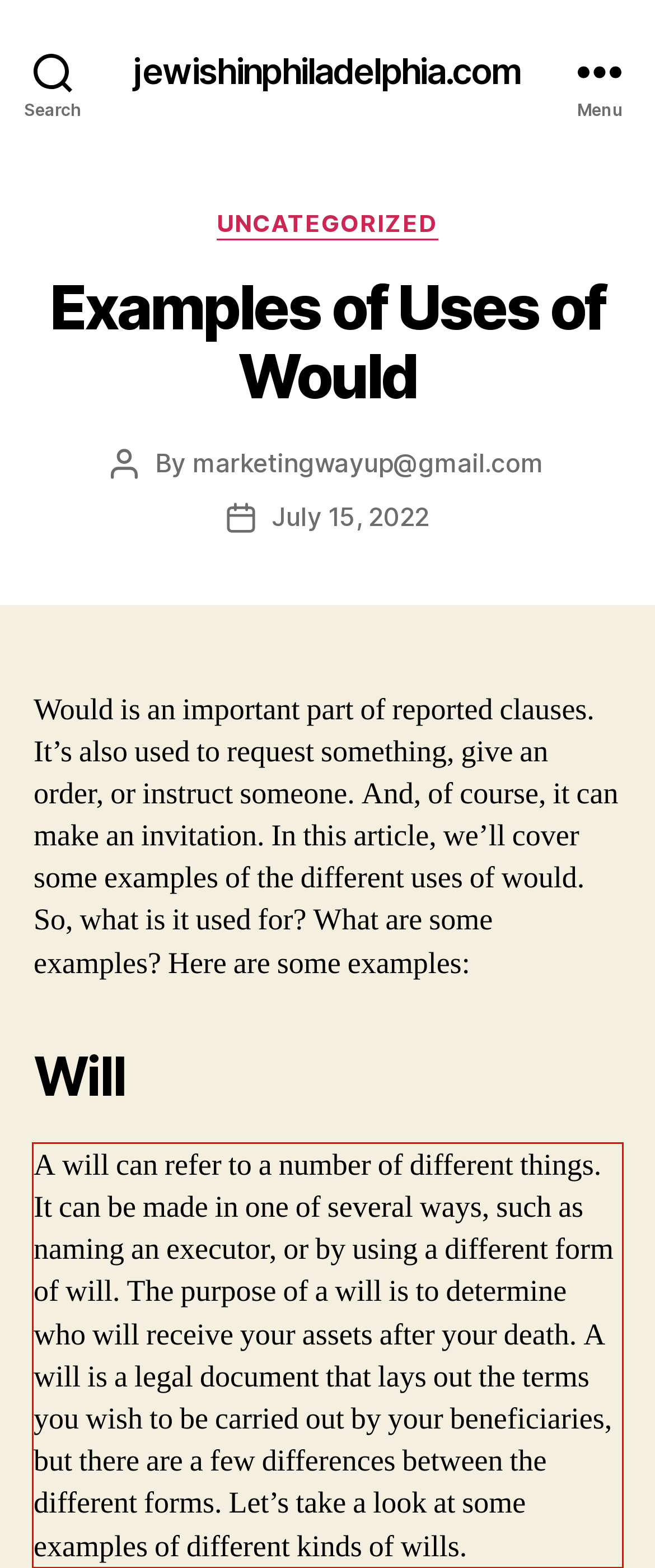From the provided screenshot, extract the text content that is enclosed within the red bounding box.

A will can refer to a number of different things. It can be made in one of several ways, such as naming an executor, or by using a different form of will. The purpose of a will is to determine who will receive your assets after your death. A will is a legal document that lays out the terms you wish to be carried out by your beneficiaries, but there are a few differences between the different forms. Let’s take a look at some examples of different kinds of wills.